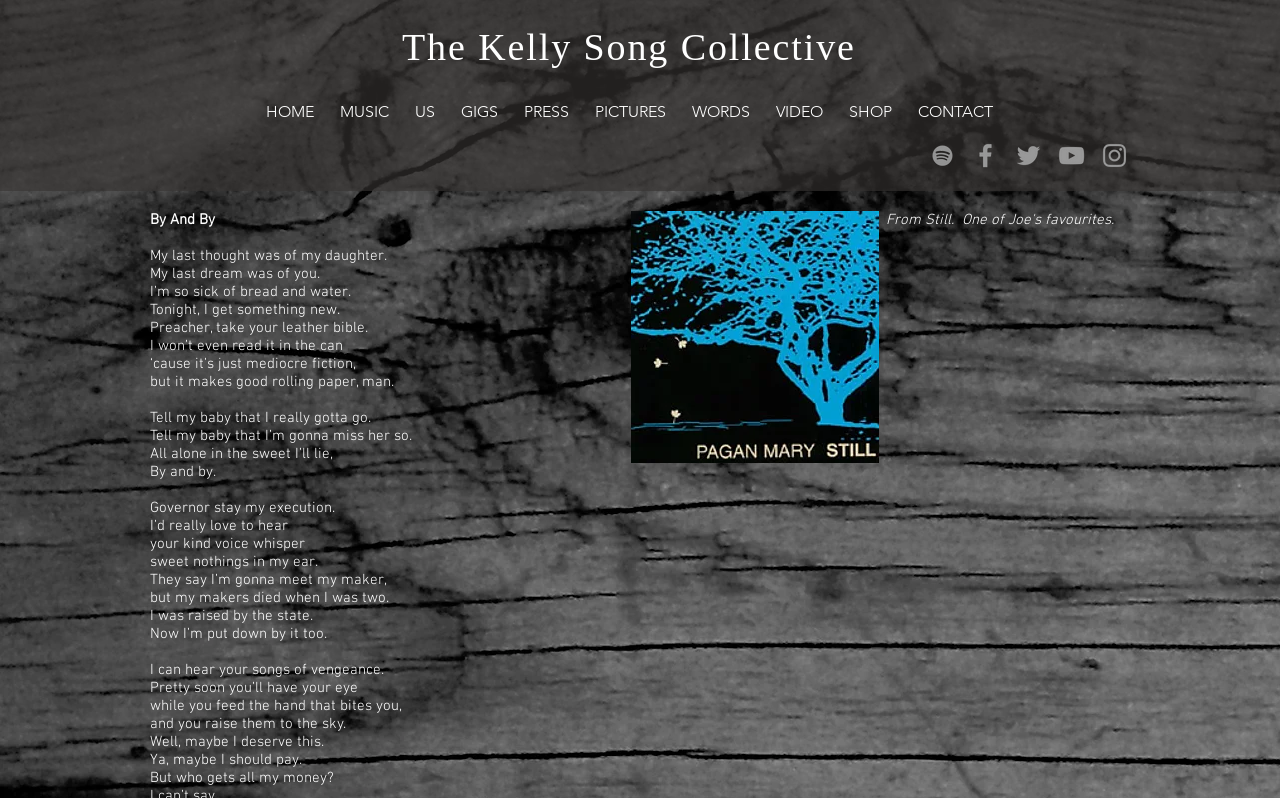Find the bounding box coordinates for the UI element whose description is: "CONTACT". The coordinates should be four float numbers between 0 and 1, in the format [left, top, right, bottom].

[0.707, 0.091, 0.786, 0.19]